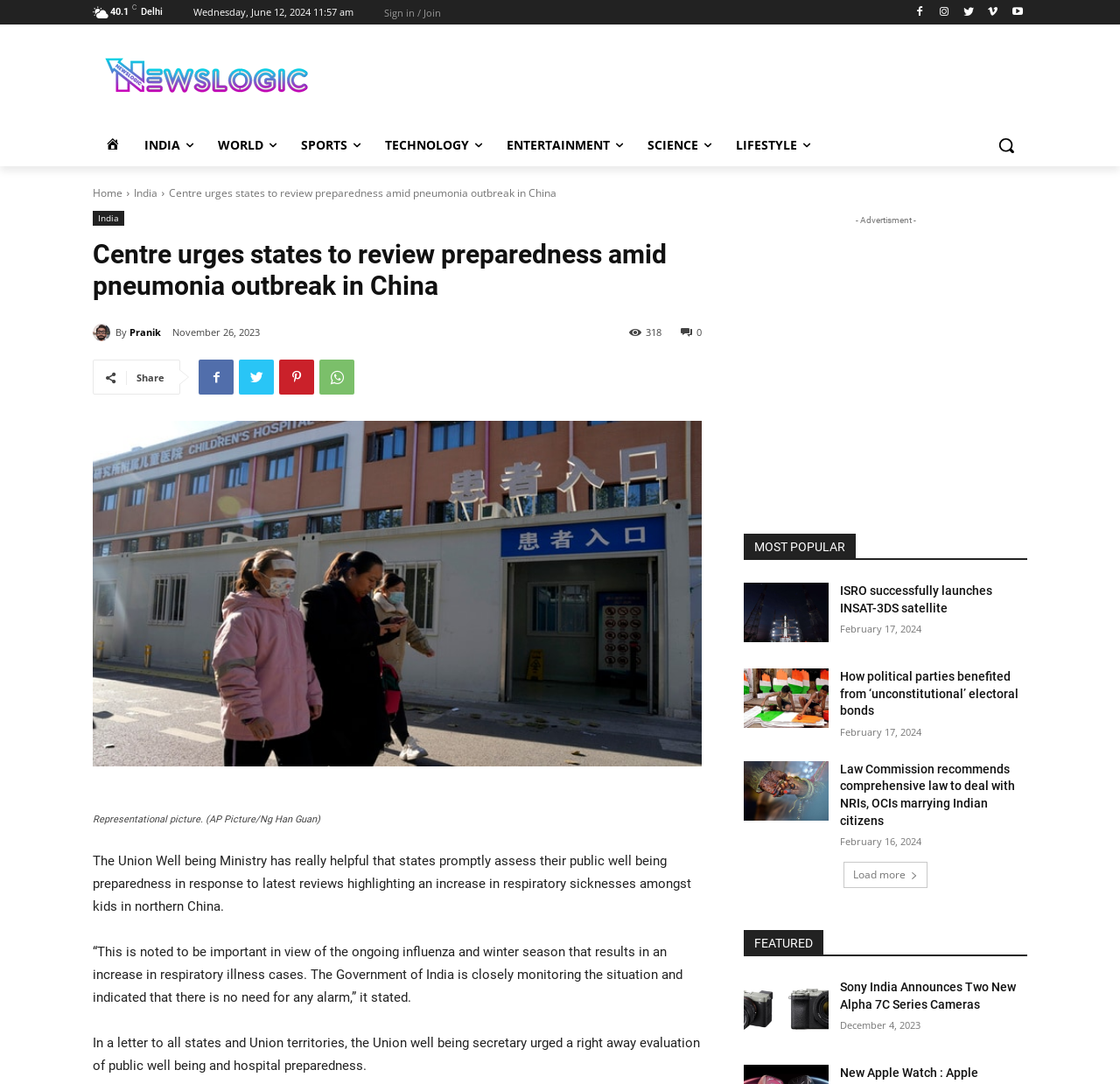For the given element description >, determine the bounding box coordinates of the UI element. The coordinates should follow the format (top-left x, top-left y, bottom-right x, bottom-right y) and be within the range of 0 to 1.

None